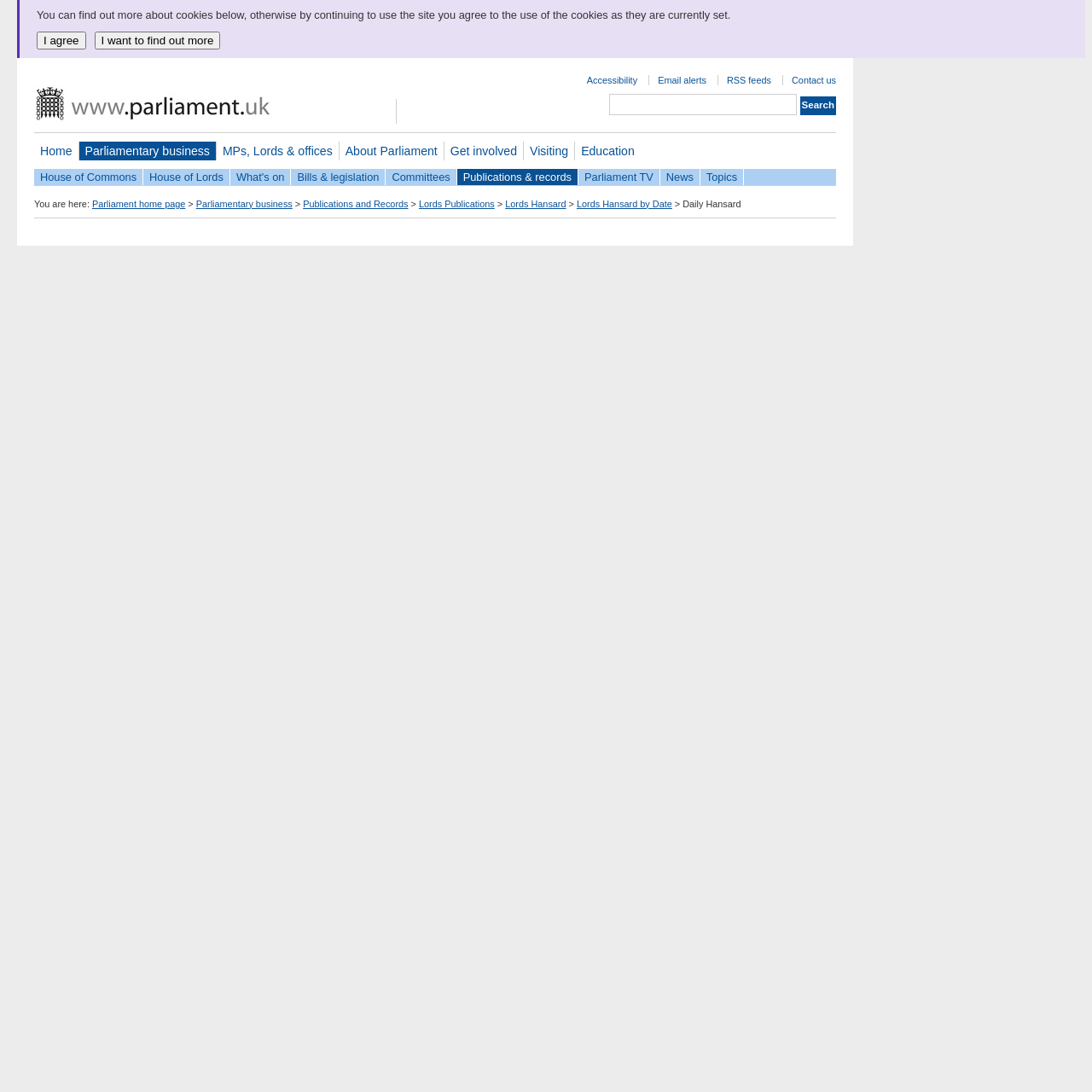What is the purpose of the 'I agree' button?
Could you answer the question in a detailed manner, providing as much information as possible?

The 'I agree' button is located next to a static text that says 'You can find out more about cookies below, otherwise by continuing to use the site you agree to the use of the cookies as they are currently set.' This suggests that the button is used to accept the use of cookies on the website.